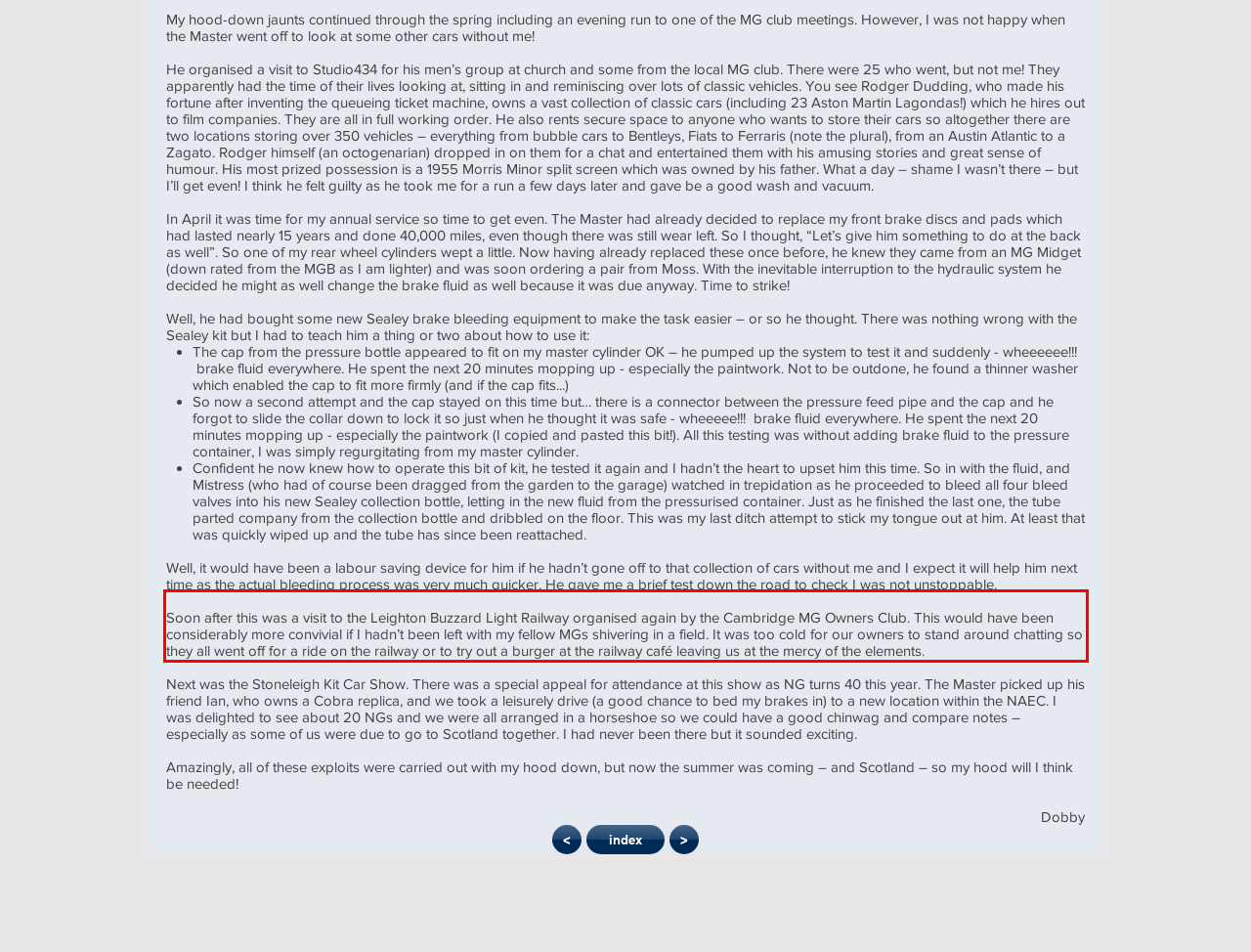Given a screenshot of a webpage, locate the red bounding box and extract the text it encloses.

Soon after this was a visit to the Leighton Buzzard Light Railway organised again by the Cambridge MG Owners Club. This would have been considerably more convivial if I hadn’t been left with my fellow MGs shivering in a field. It was too cold for our owners to stand around chatting so they all went off for a ride on the railway or to try out a burger at the railway café leaving us at the mercy of the elements.